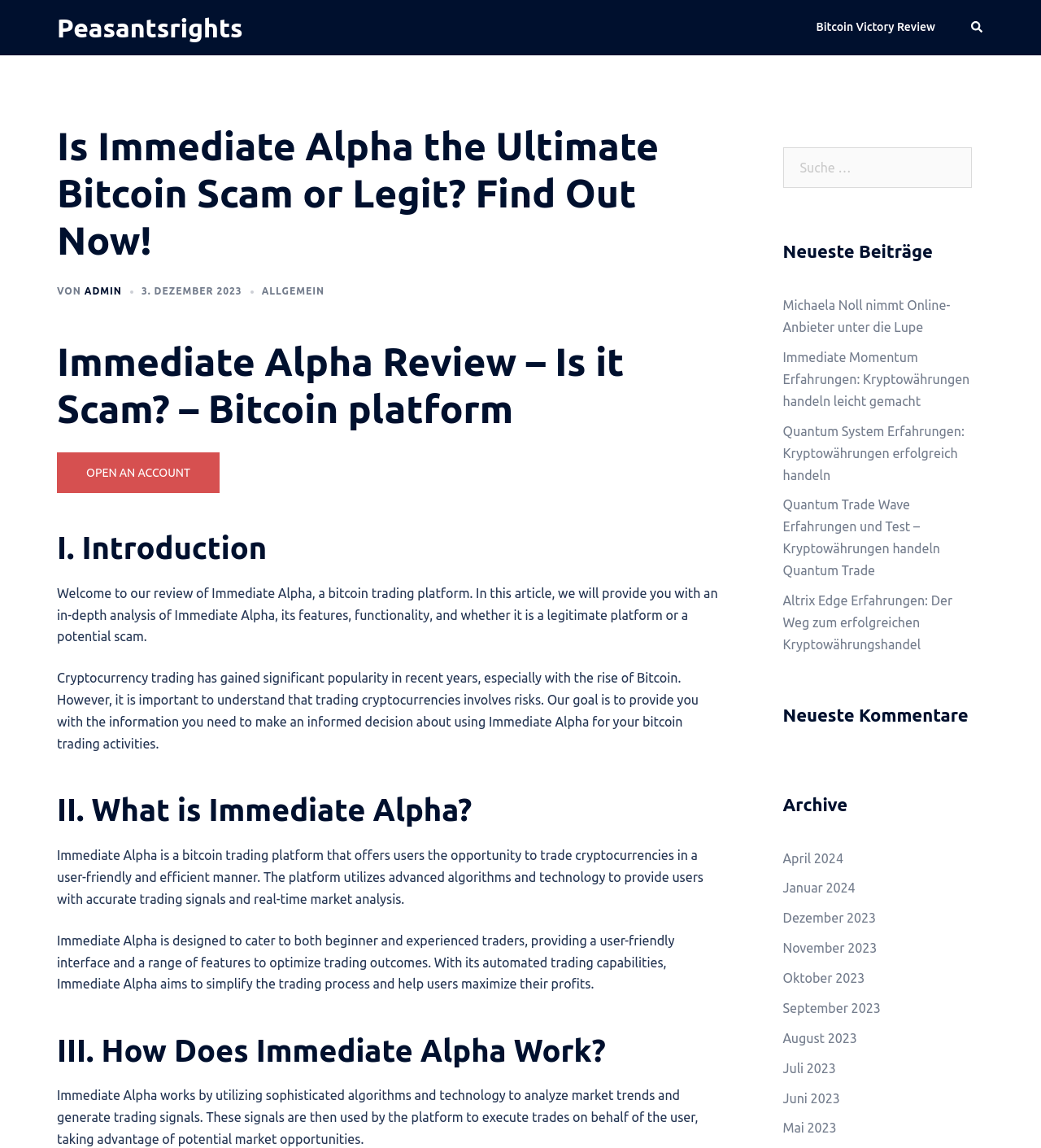What is the date range of the archives?
Please respond to the question with a detailed and thorough explanation.

I determined the date range by looking at the links under the 'Archive' heading. The links list specific months and years, ranging from April 2024 to Mai 2023, which suggests that the archives contain content from this date range.